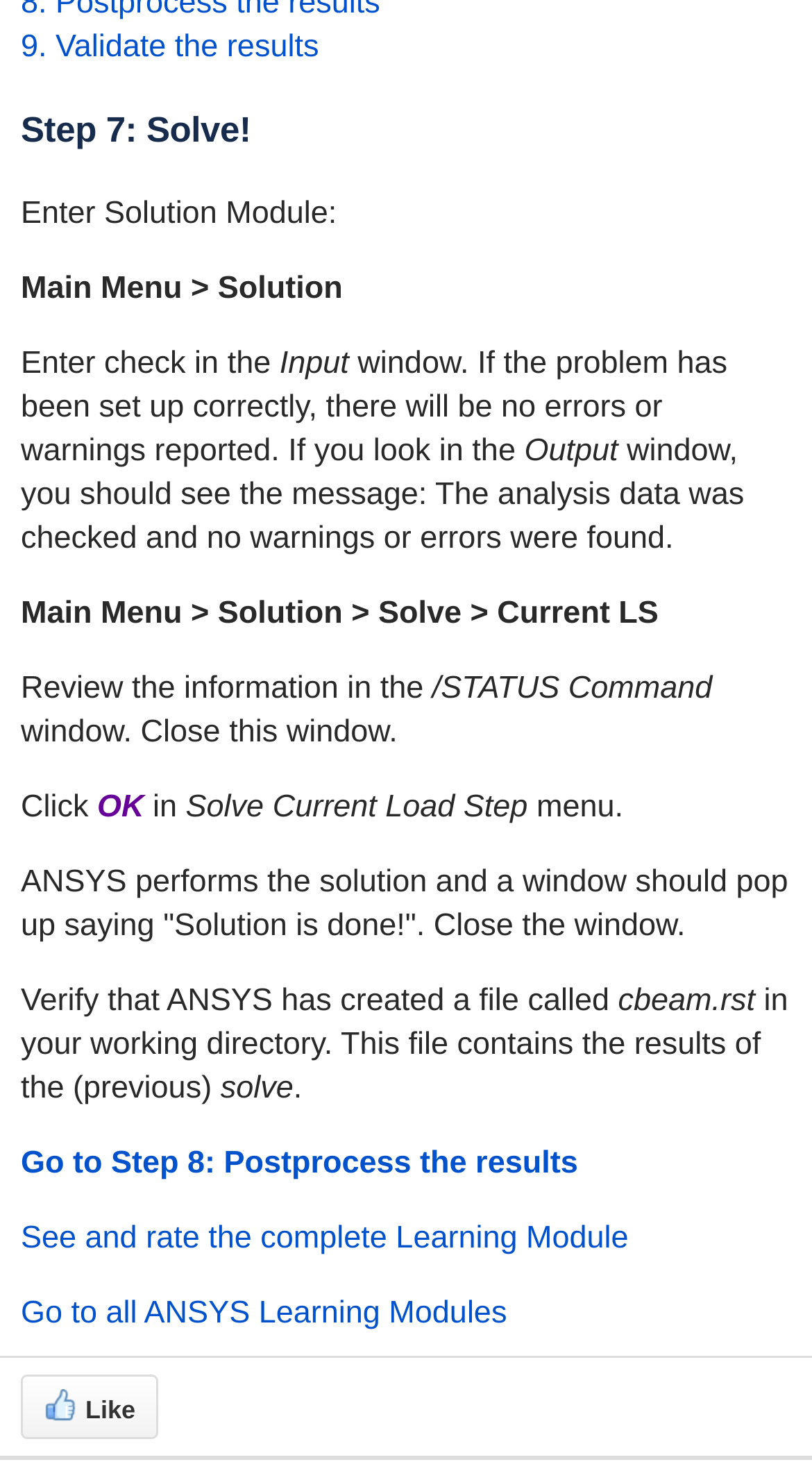Provide the bounding box coordinates of the HTML element described by the text: "9. Validate the results".

[0.026, 0.019, 0.393, 0.043]